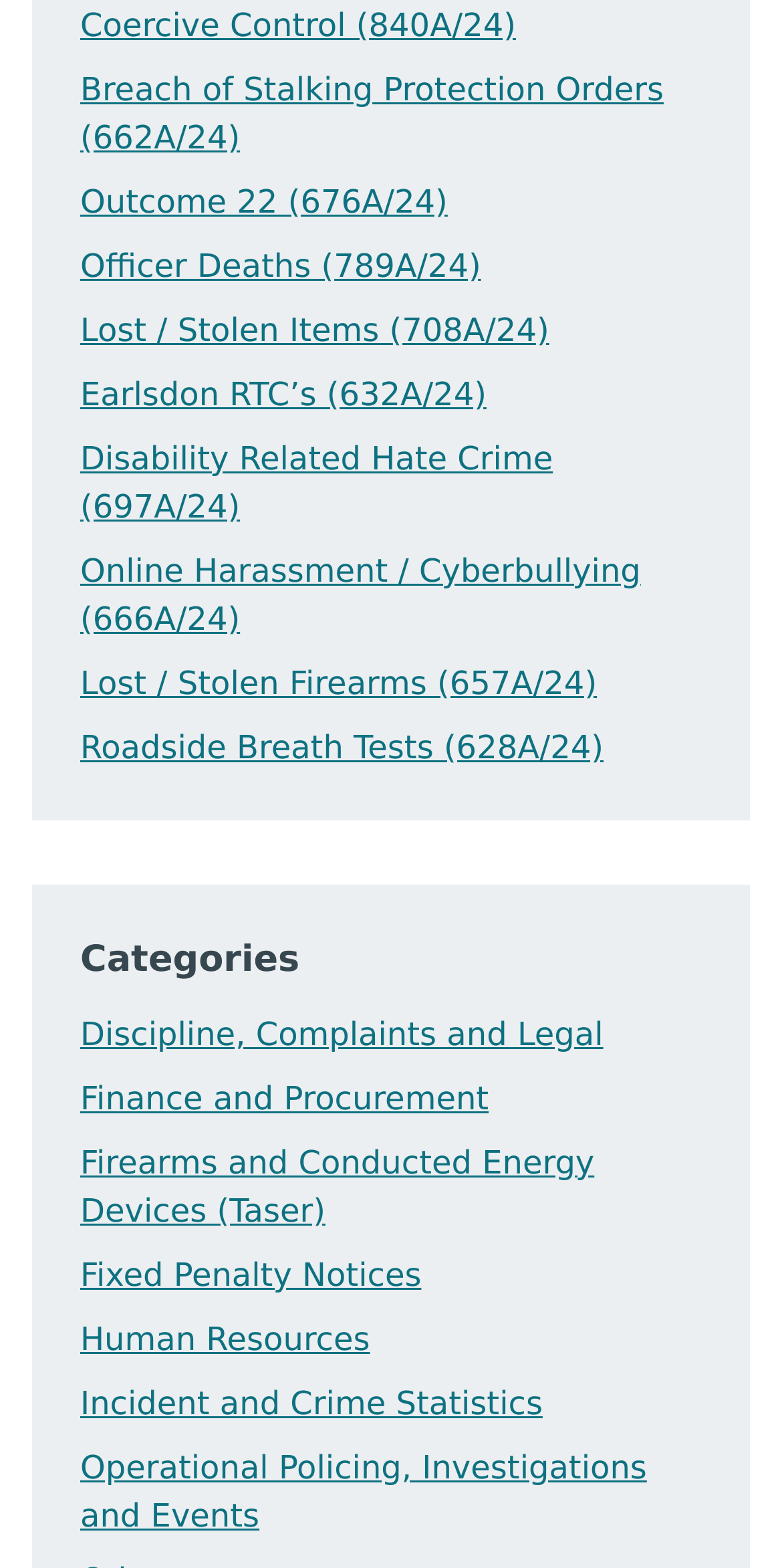Please identify the bounding box coordinates of the element's region that should be clicked to execute the following instruction: "Explore Incident and Crime Statistics". The bounding box coordinates must be four float numbers between 0 and 1, i.e., [left, top, right, bottom].

[0.103, 0.883, 0.694, 0.907]